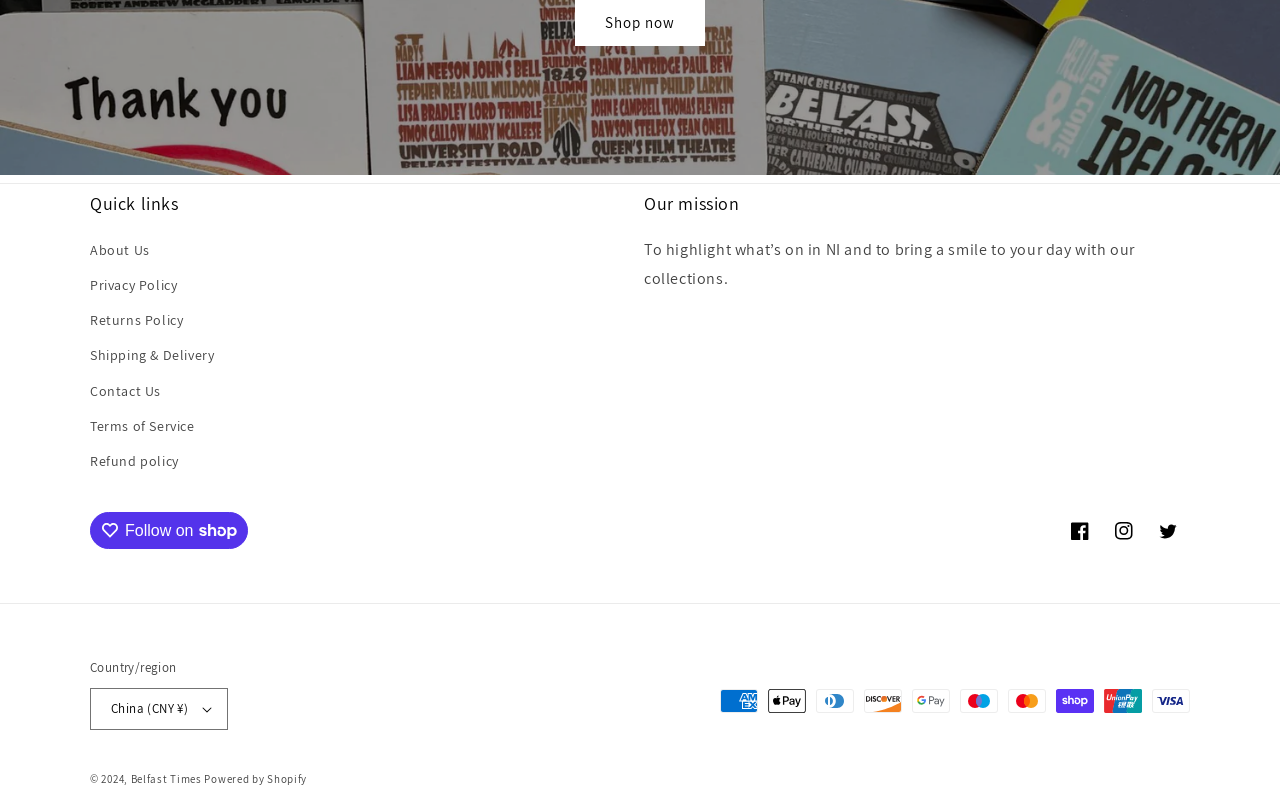How many social media links are available? Refer to the image and provide a one-word or short phrase answer.

3